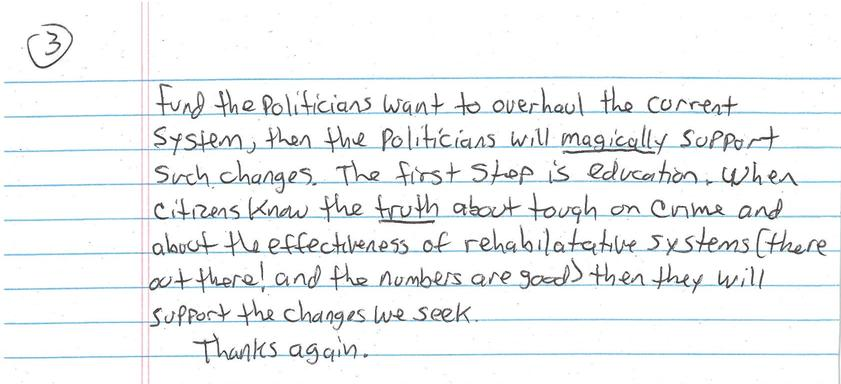Provide a rich and detailed narrative of the image.

The image depicts a handwritten note on lined paper, presenting a thoughtful perspective on political support for changes in the criminal justice system. The text discusses the need for funding and educational efforts to inform citizens about the effectiveness of rehabilitation systems. The author argues that once people understand these systems better, politicians will be more inclined to support meaningful reforms. The note is structured with clear, legible handwriting and includes a personal sign-off, emphasizing gratitude for the reader's attention to the topic.